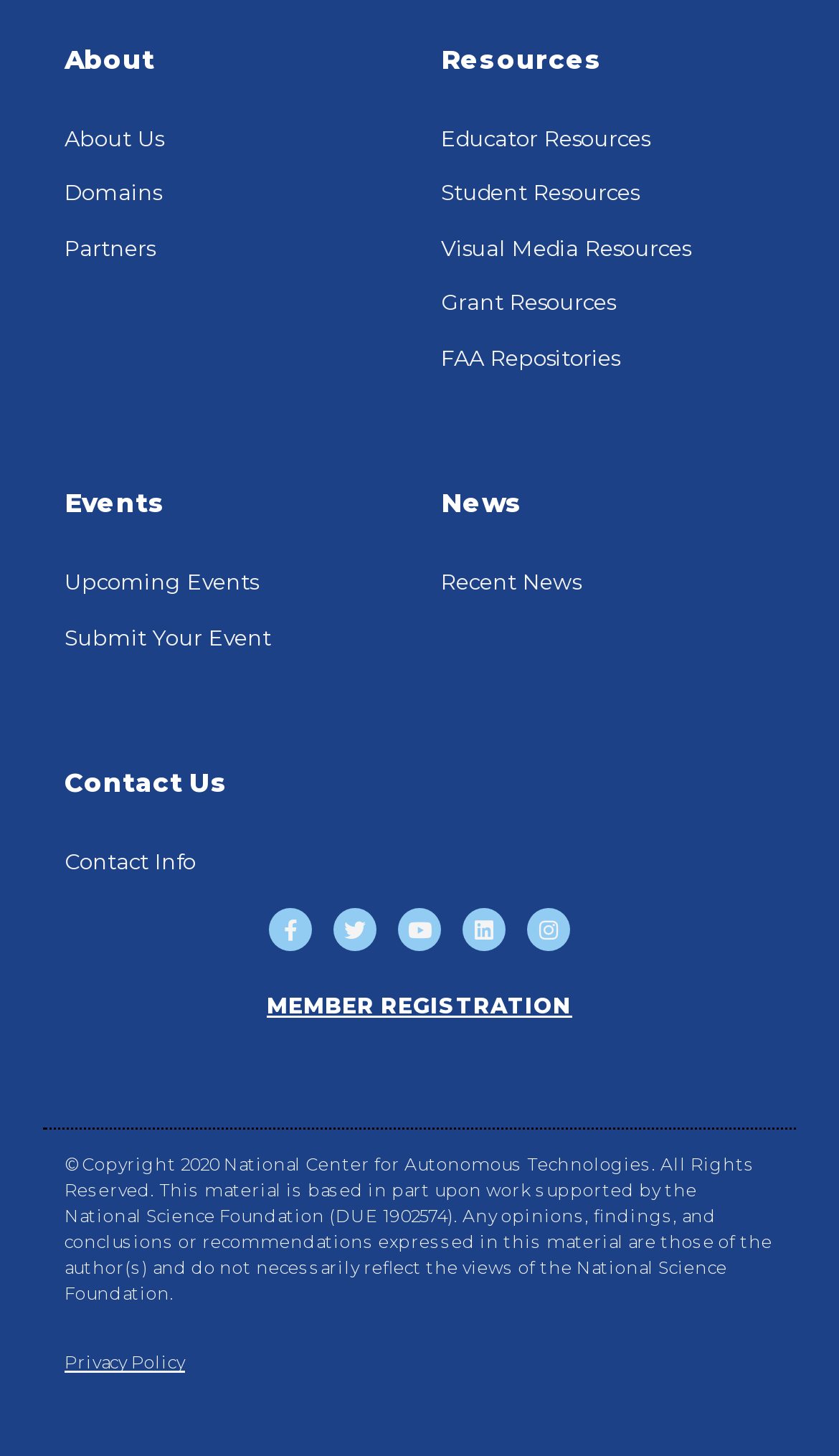What is the copyright year of the webpage?
Carefully analyze the image and provide a detailed answer to the question.

I found a static text element at the bottom of the webpage that mentions '© Copyright 2020 National Center for Autonomous Technologies. All Rights Reserved.' This indicates that the copyright year of the webpage is 2020.